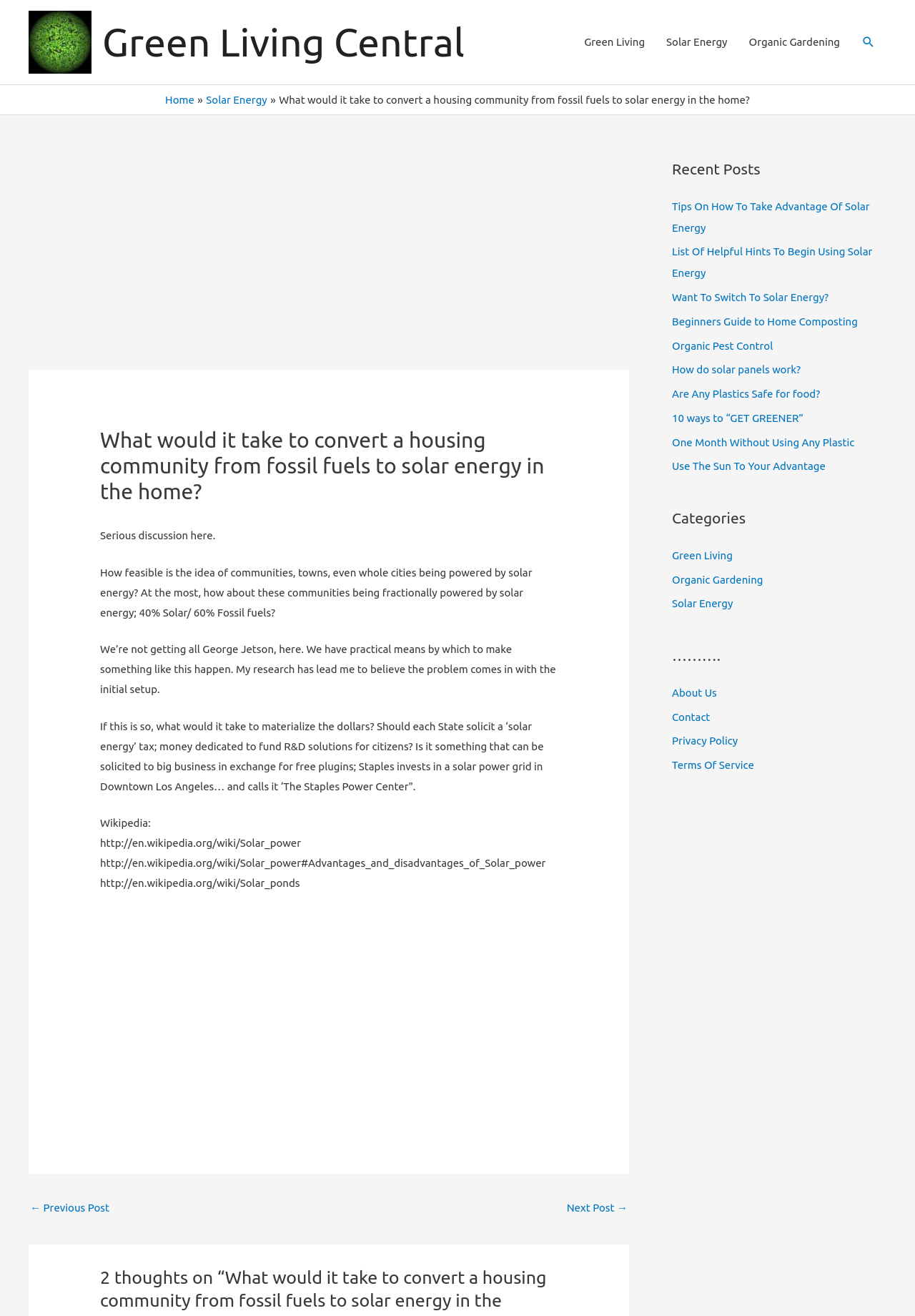Determine the bounding box coordinates for the region that must be clicked to execute the following instruction: "Click on the 'Green Living Central' link at the top".

[0.031, 0.027, 0.1, 0.036]